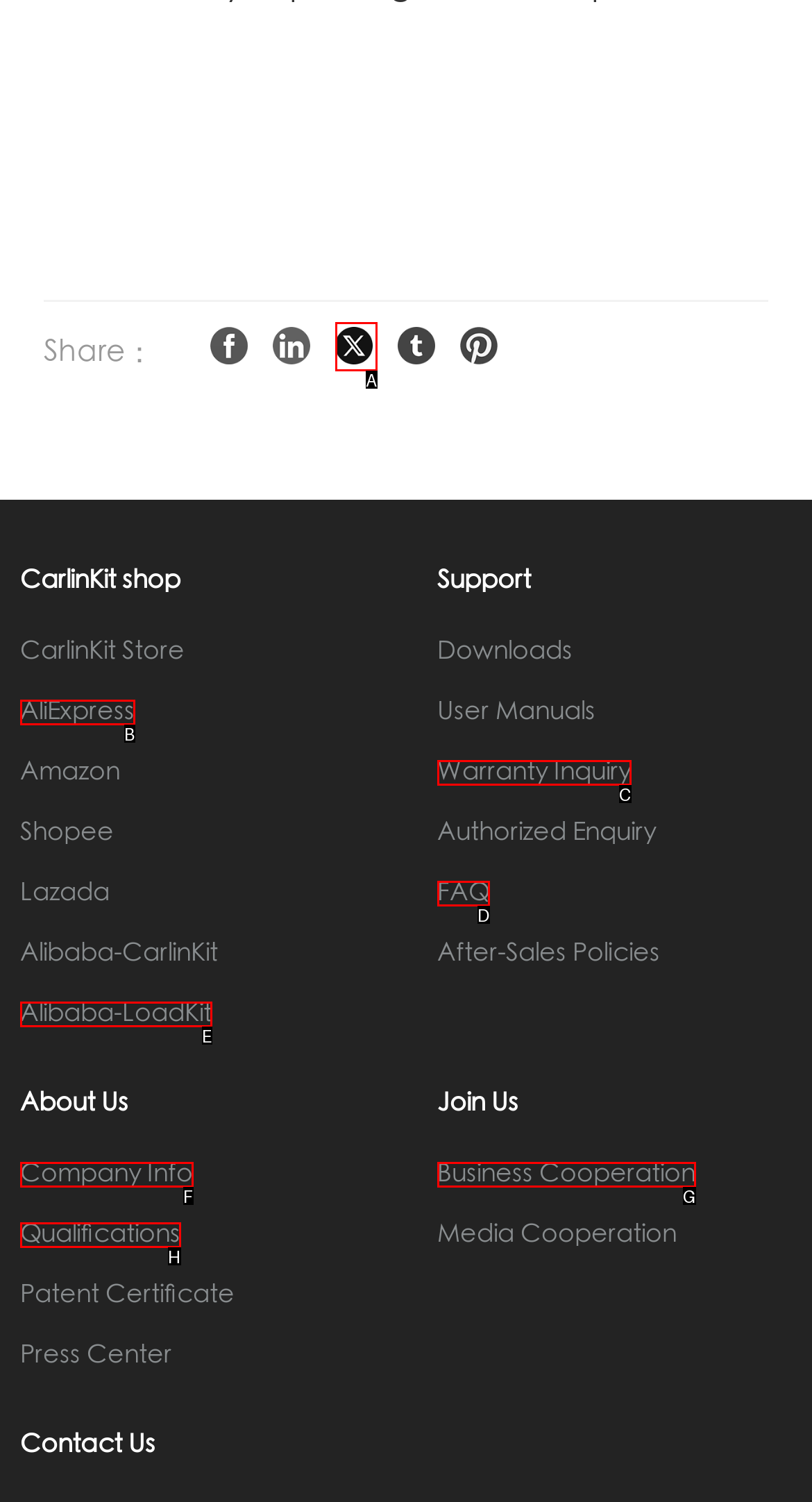What letter corresponds to the UI element described here: Warranty Inquiry
Reply with the letter from the options provided.

C